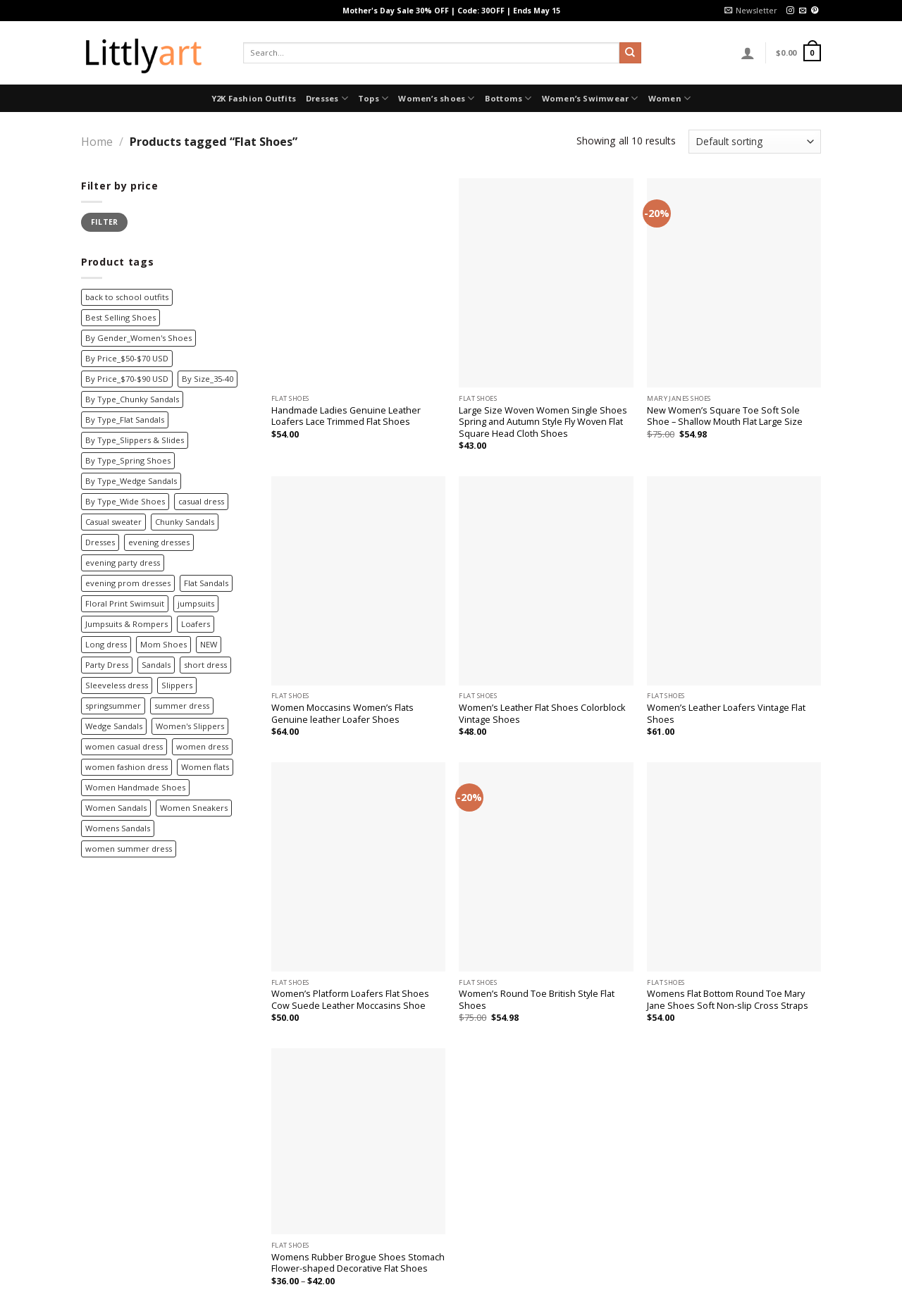Respond to the question below with a single word or phrase:
What is the minimum price for filtering?

Not specified